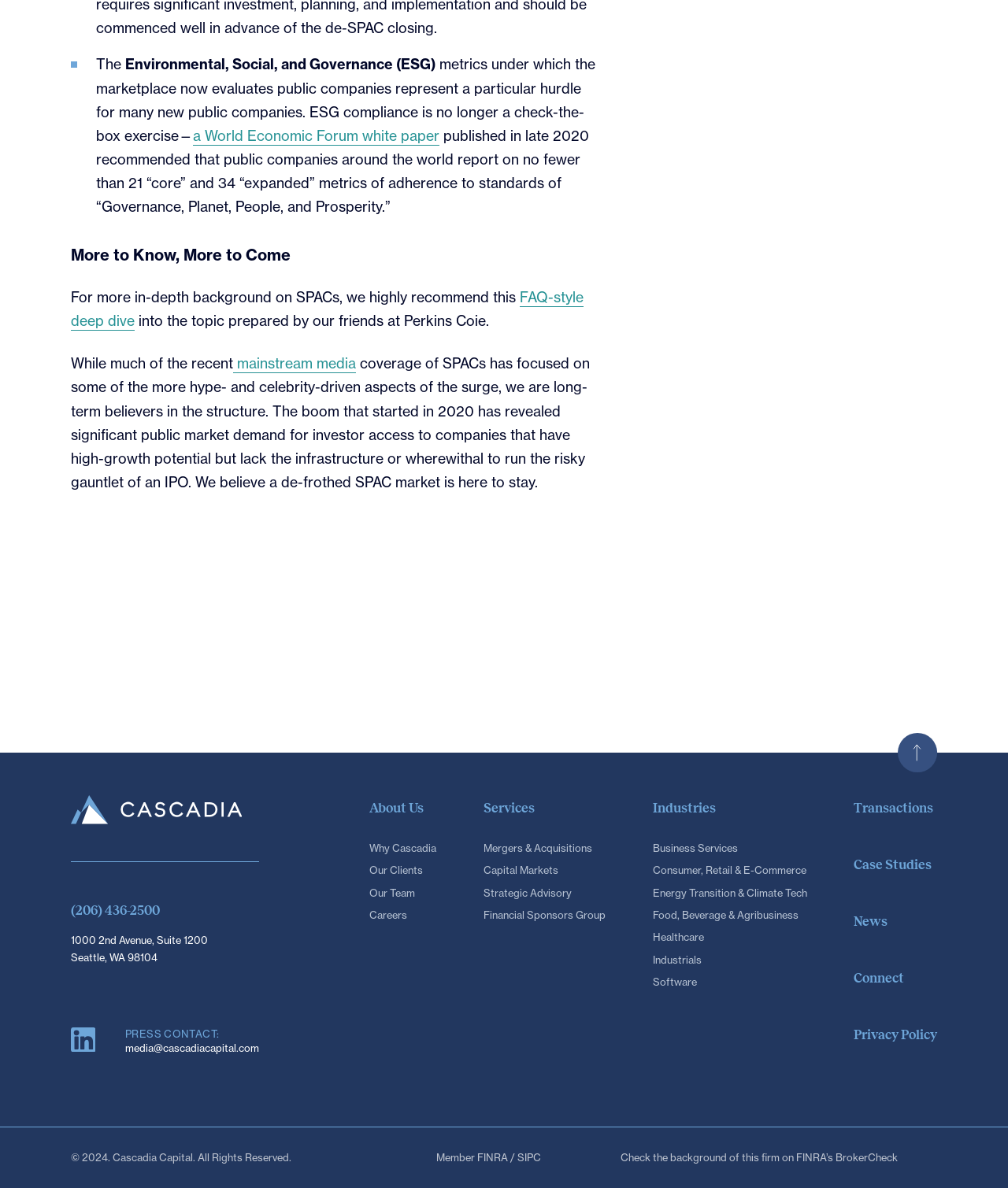What is the phone number of Cascadia Capital?
Based on the screenshot, provide a one-word or short-phrase response.

(206) 436-2500